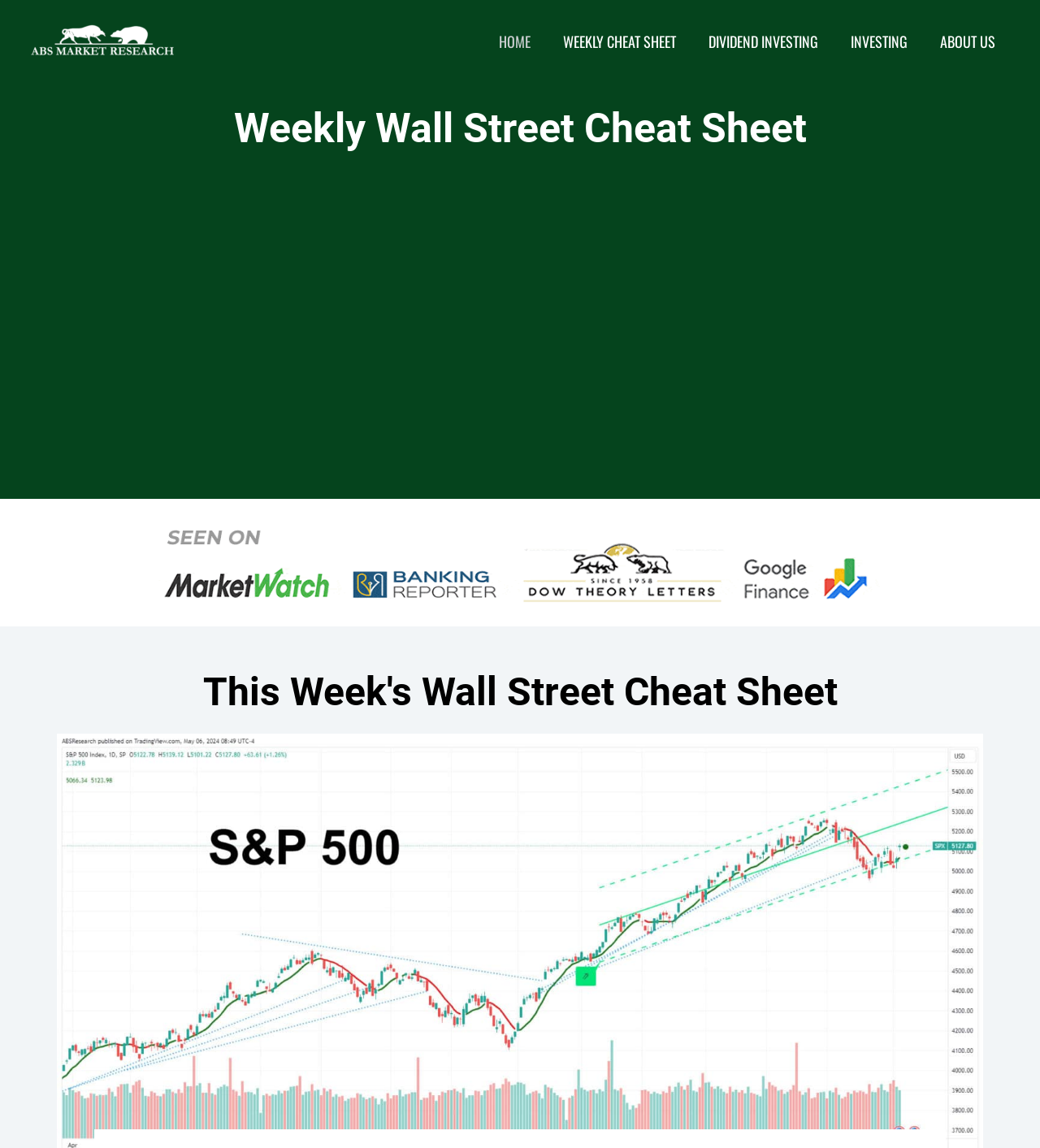What is the title of the latest article?
Provide a detailed answer to the question using information from the image.

The title of the latest article can be found in the link at the bottom of the webpage, which says 'Fed Chair Powell Calms Rate Hike Fears, Signals Unlikely Next Move (Weekly Cheat Sheet)'.